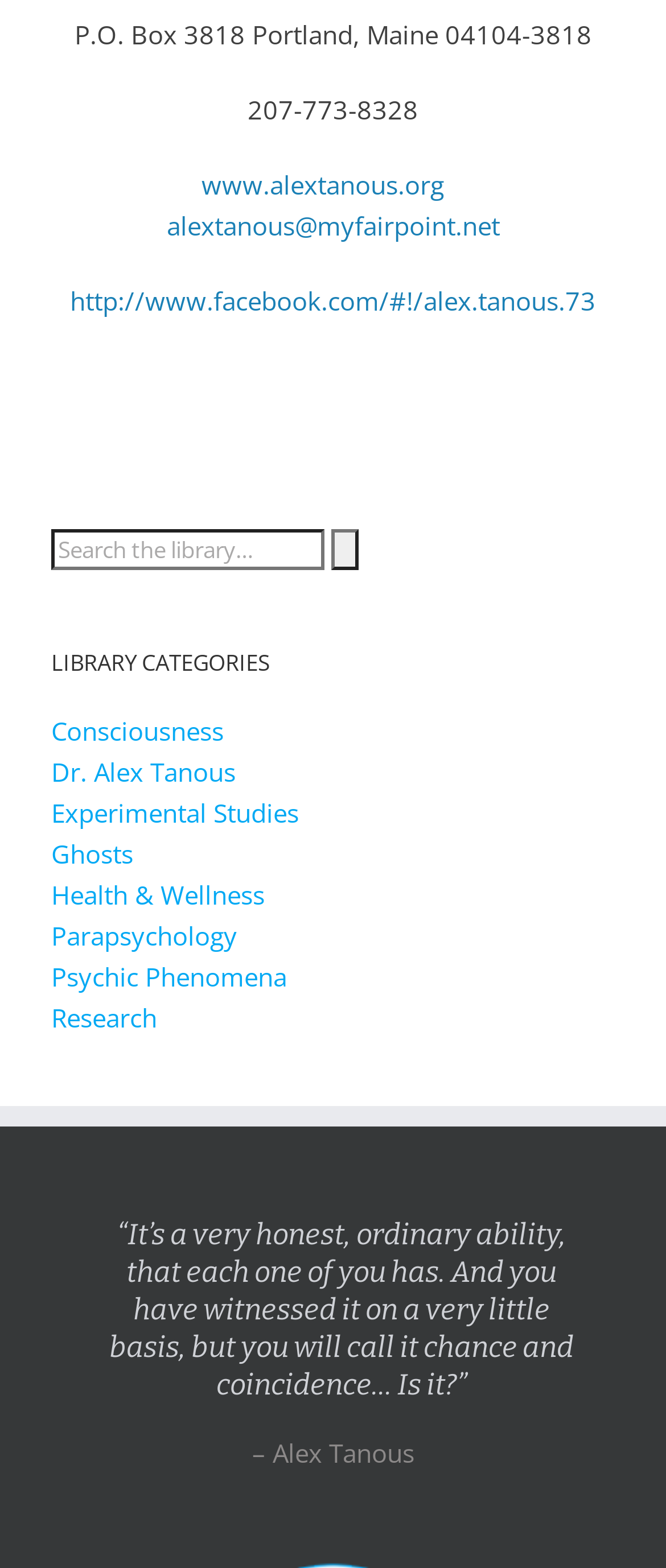What is the phone number of Alex Tanous?
Based on the visual content, answer with a single word or a brief phrase.

207-773-8328